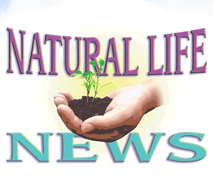Please provide a comprehensive answer to the question based on the screenshot: What is the focus of the publication 'Natural Life News'?

The logo and its description are analyzed, and it is inferred that the publication 'Natural Life News' focuses on topics related to improving lives through natural methods, which encompasses health, wellness, and natural living.